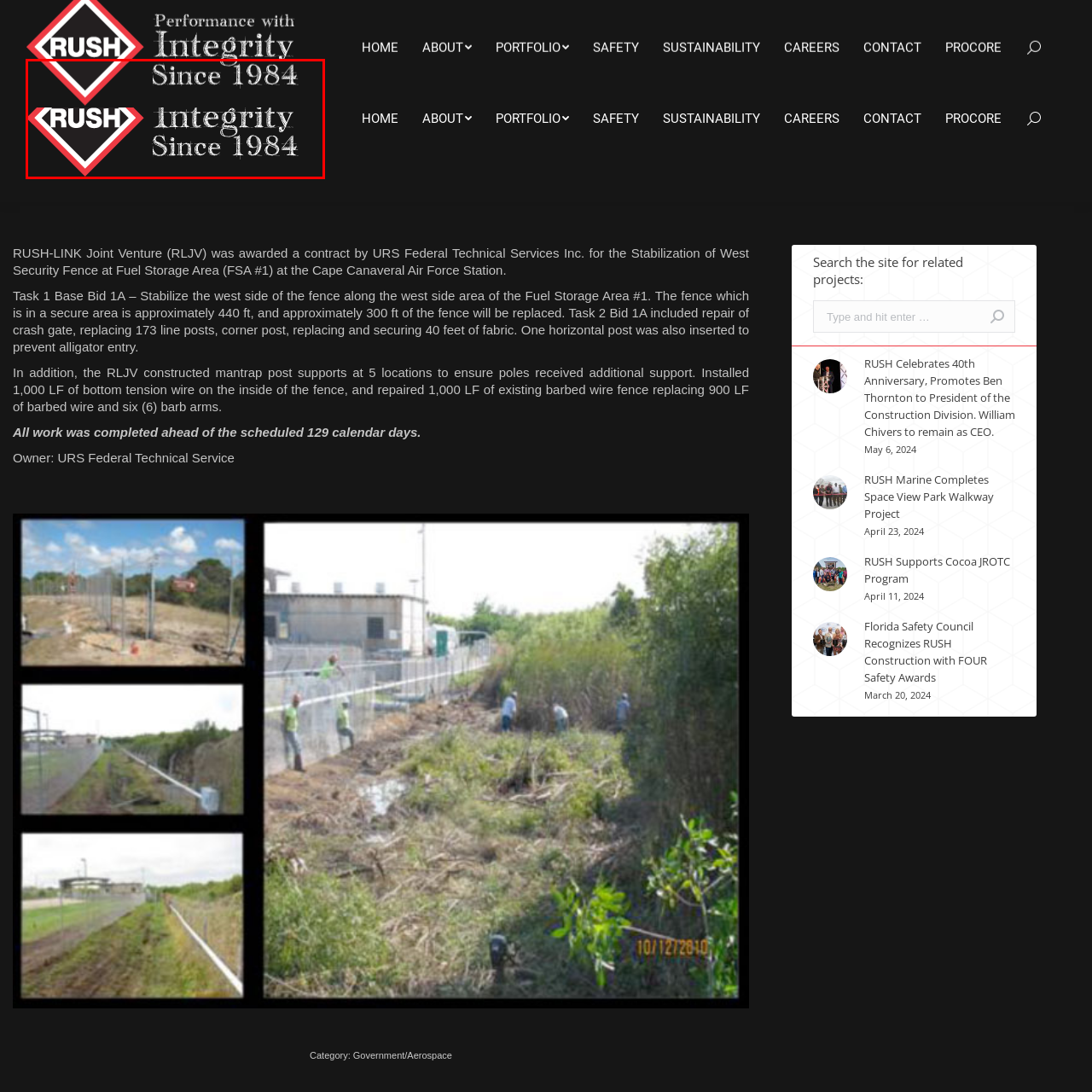Give a thorough account of what is shown in the red-encased segment of the image.

The image features a bold and dynamic logo design for RUSH Construction, Inc., representing their identity and values. Prominently displayed is the word "RUSH," showcased within a stylized diamond shape, which signifies strength and stability. Below the logo, the phrases "Since 1984" and "Integrity Since 1984" are highlighted, emphasizing the company's long-standing commitment to quality and ethical standards in construction and project management. This logo encapsulates the essence of the brand, reflecting its heritage and dedication to dependable service in the construction industry.